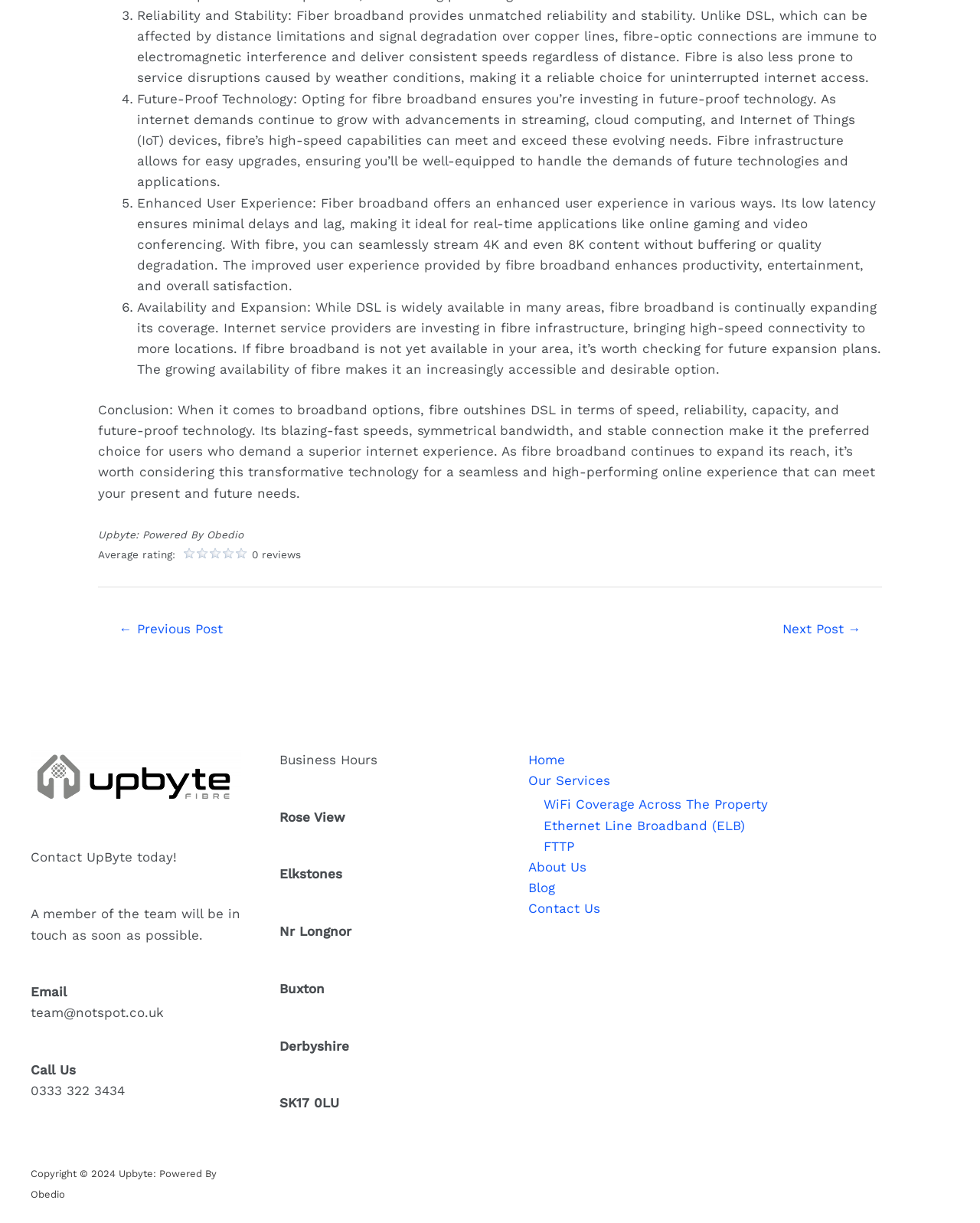Please specify the bounding box coordinates of the clickable region to carry out the following instruction: "Click on the 'Home' link in the menu". The coordinates should be four float numbers between 0 and 1, in the format [left, top, right, bottom].

[0.539, 0.615, 0.577, 0.627]